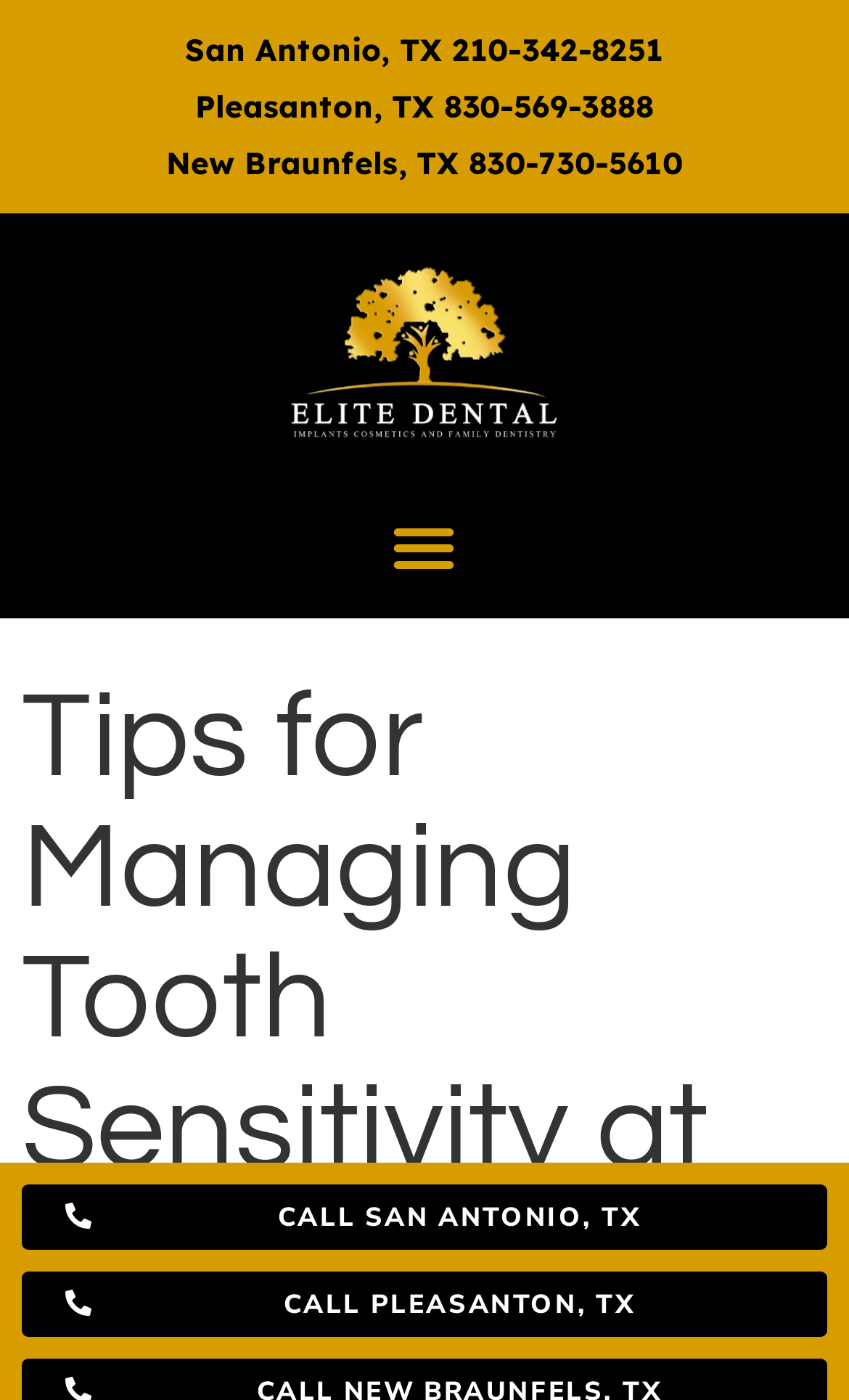Locate the UI element that matches the description Call Pleasanton, TX in the webpage screenshot. Return the bounding box coordinates in the format (top-left x, top-left y, bottom-right x, bottom-right y), with values ranging from 0 to 1.

[0.026, 0.908, 0.974, 0.955]